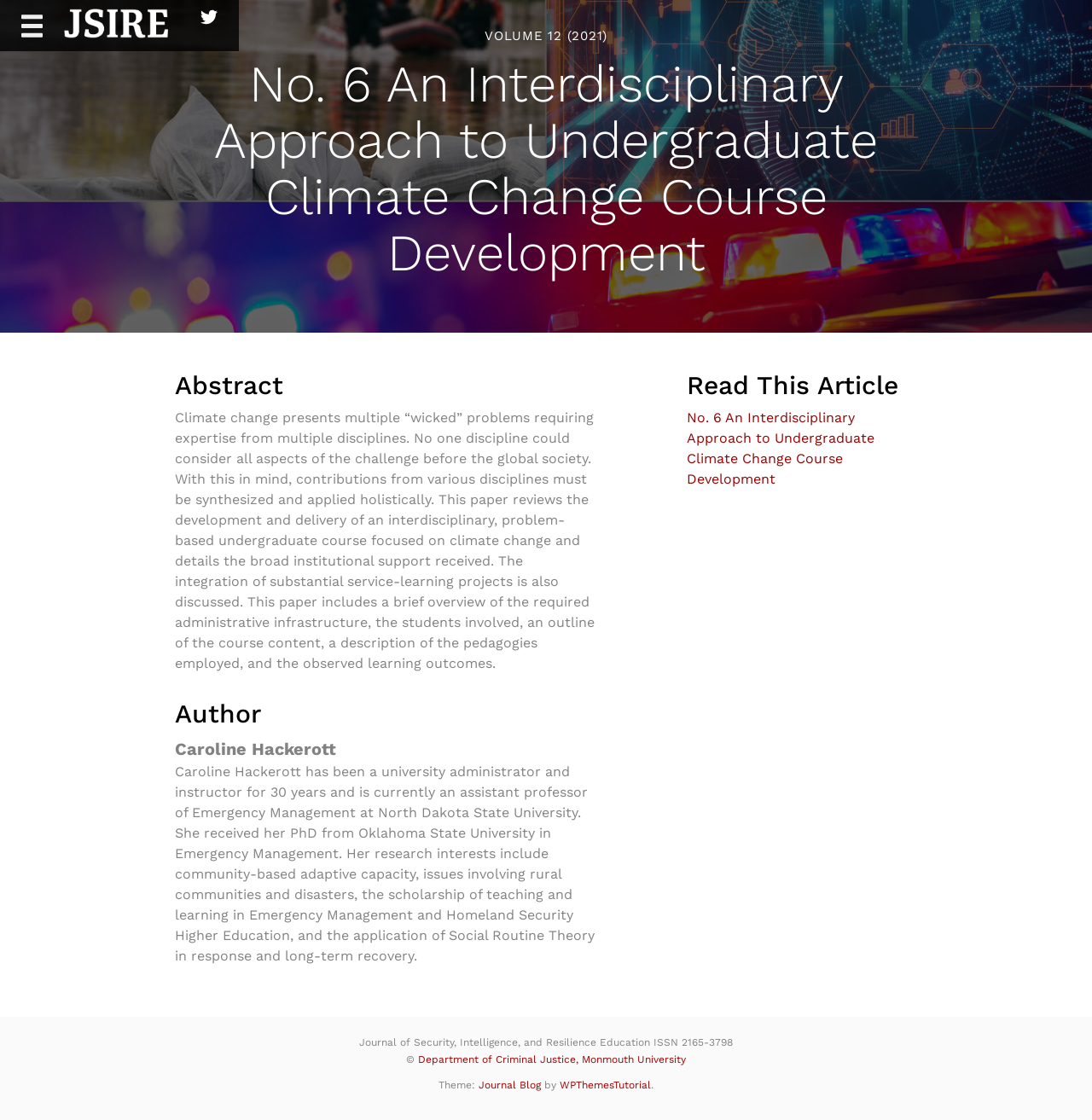Offer a thorough description of the webpage.

The webpage is an academic article titled "No. 6 An Interdisciplinary Approach to Undergraduate Climate Change Course Development" published in the Journal of Security, Intelligence, and Resilience Education. 

At the top, there is a link to the journal's homepage, accompanied by a small image of the journal's logo. Next to it, there is a link to the journal's Twitter page, accompanied by a small Twitter icon. 

Below these links, there is a heading that displays the title of the article. Underneath the title, there is a link to the article itself. 

The main content of the webpage is divided into sections. The first section is an abstract, which summarizes the article's content. The abstract discusses the importance of an interdisciplinary approach to addressing climate change and describes the development and delivery of an undergraduate course focused on climate change. 

Below the abstract, there is a section dedicated to the author, Caroline Hackerott, which includes a brief biography and her research interests. 

Following the author section, there is a call-to-action to read the full article, accompanied by a link to the article. 

At the bottom of the webpage, there is a footer section that displays the journal's ISSN, copyright information, and links to the Department of Criminal Justice at Monmouth University, the journal's blog, and the theme designer's website.